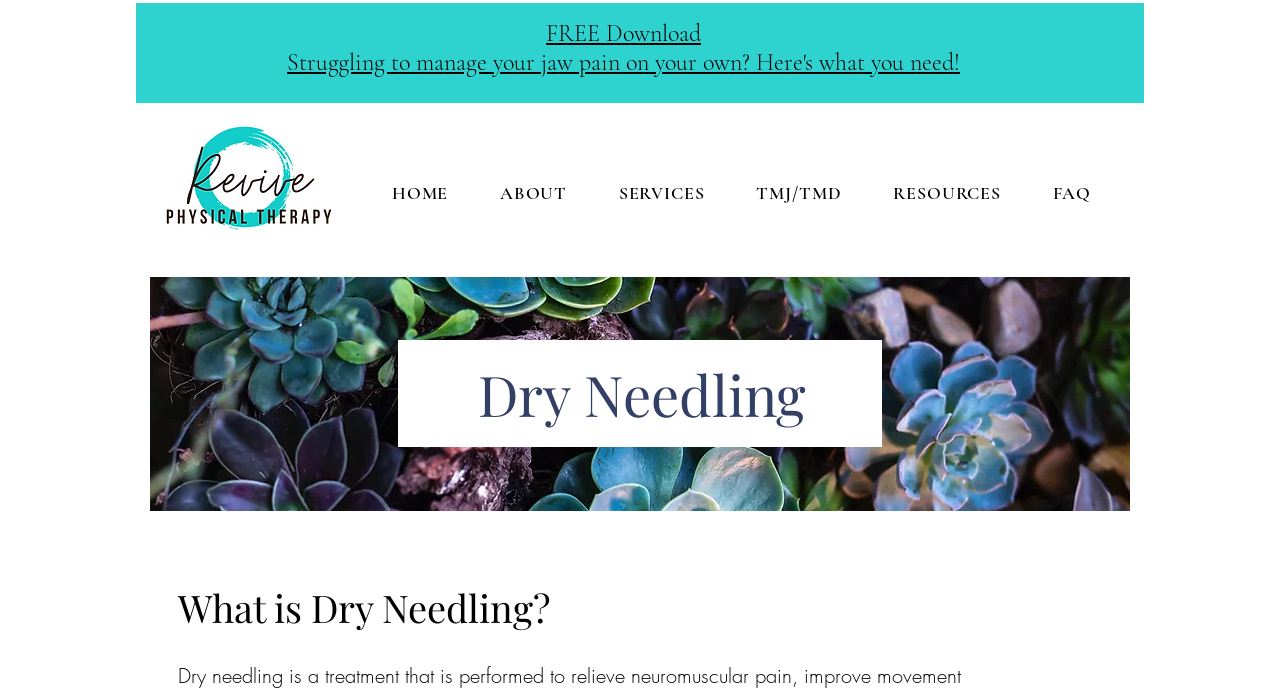What is the subject of the image at the bottom of the page?
Give a detailed and exhaustive answer to the question.

The image at the bottom of the page, bounded by the coordinates [0.117, 0.399, 0.883, 0.736], is described as 'Green and Purple Succulents'. This suggests that the image is a decorative element featuring succulent plants.